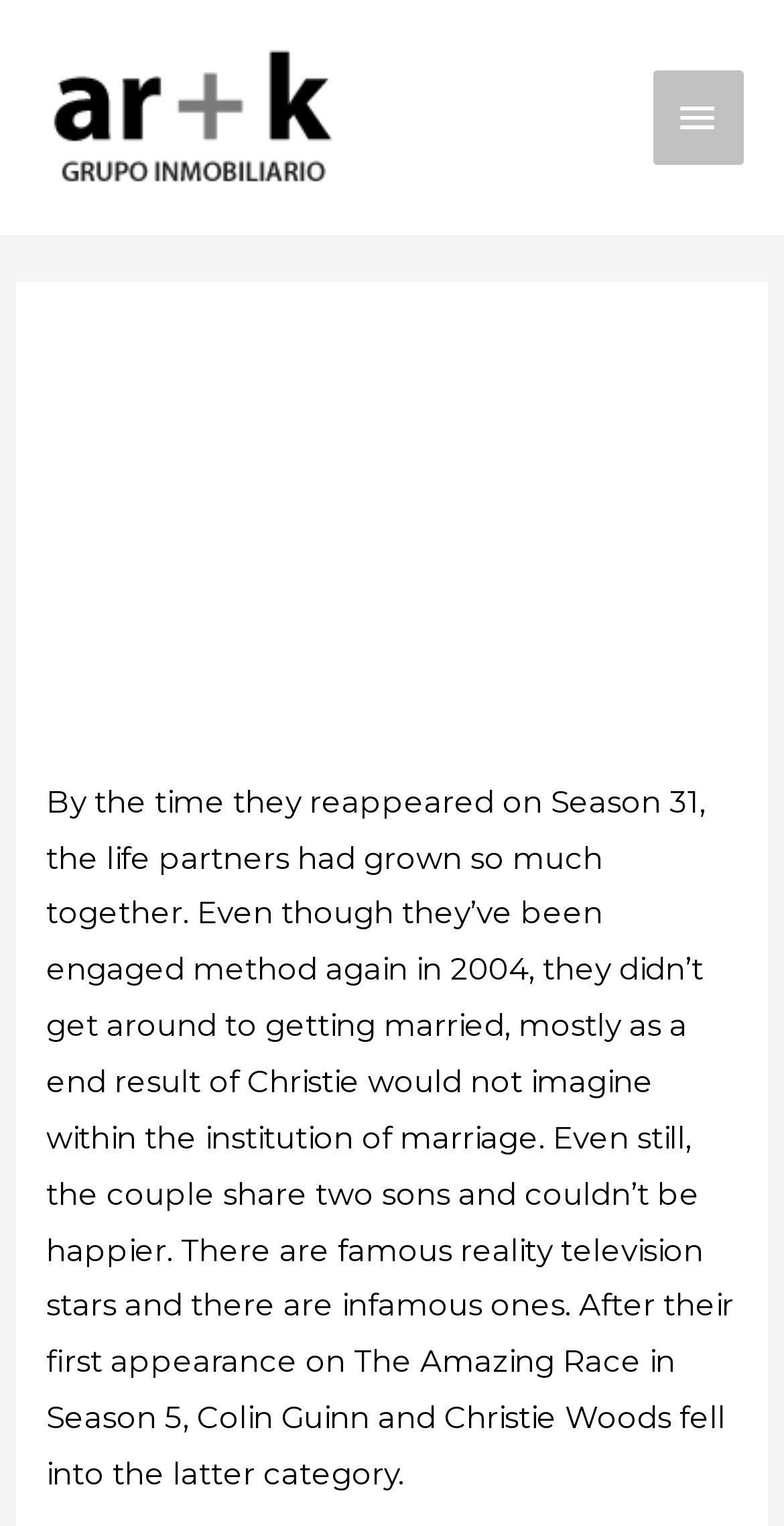Analyze the image and give a detailed response to the question:
What is the name of the author of the article?

I found the answer by looking at the link elements on the webpage. There is a link element with the text 'Admin' which is likely the author of the article.